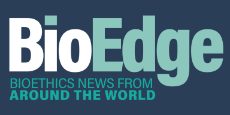What type of typography is used for the word 'BioEdge'?
Using the image provided, answer with just one word or phrase.

bold, modern